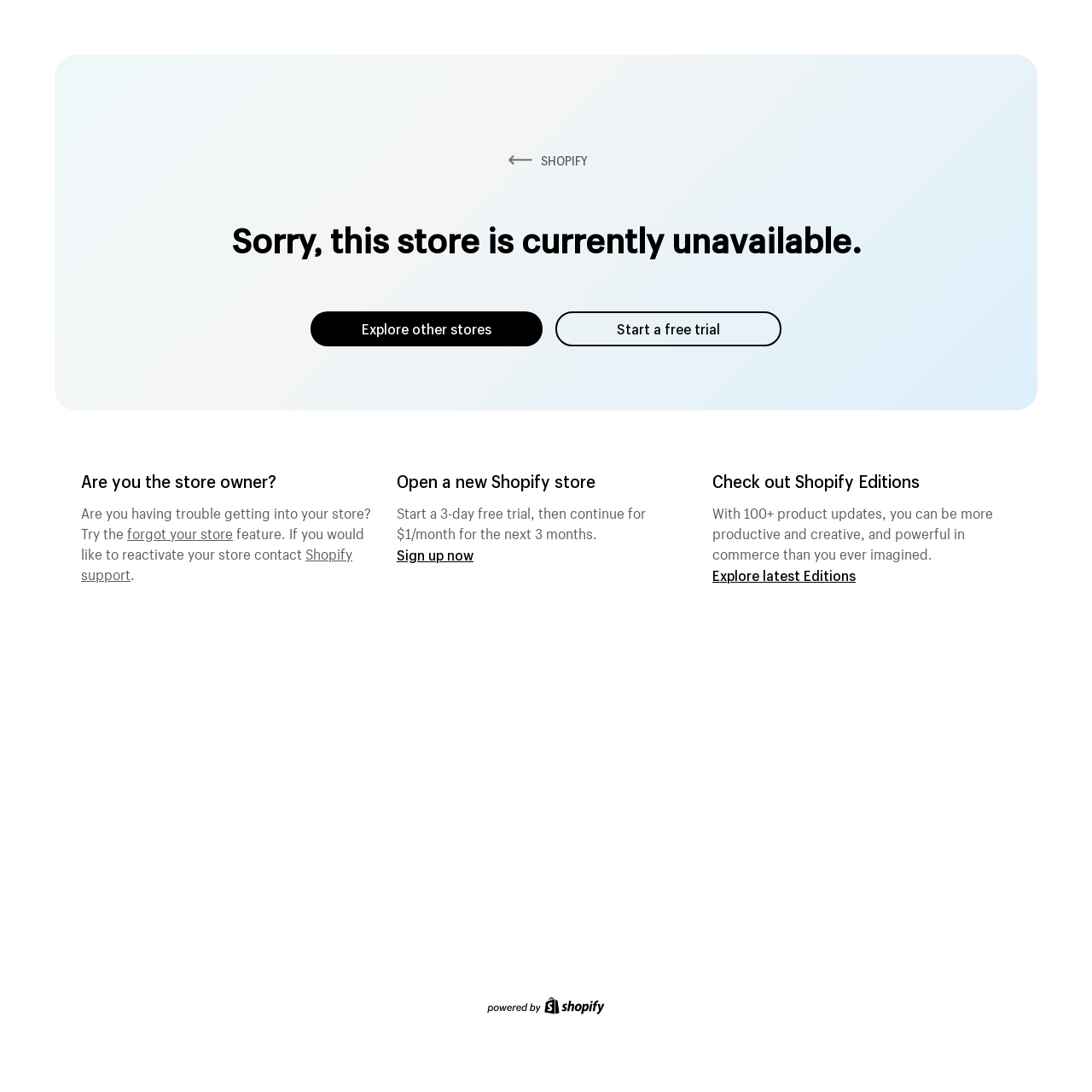From the webpage screenshot, identify the region described by SHOPIFY. Provide the bounding box coordinates as (top-left x, top-left y, bottom-right x, bottom-right y), with each value being a floating point number between 0 and 1.

[0.462, 0.14, 0.538, 0.155]